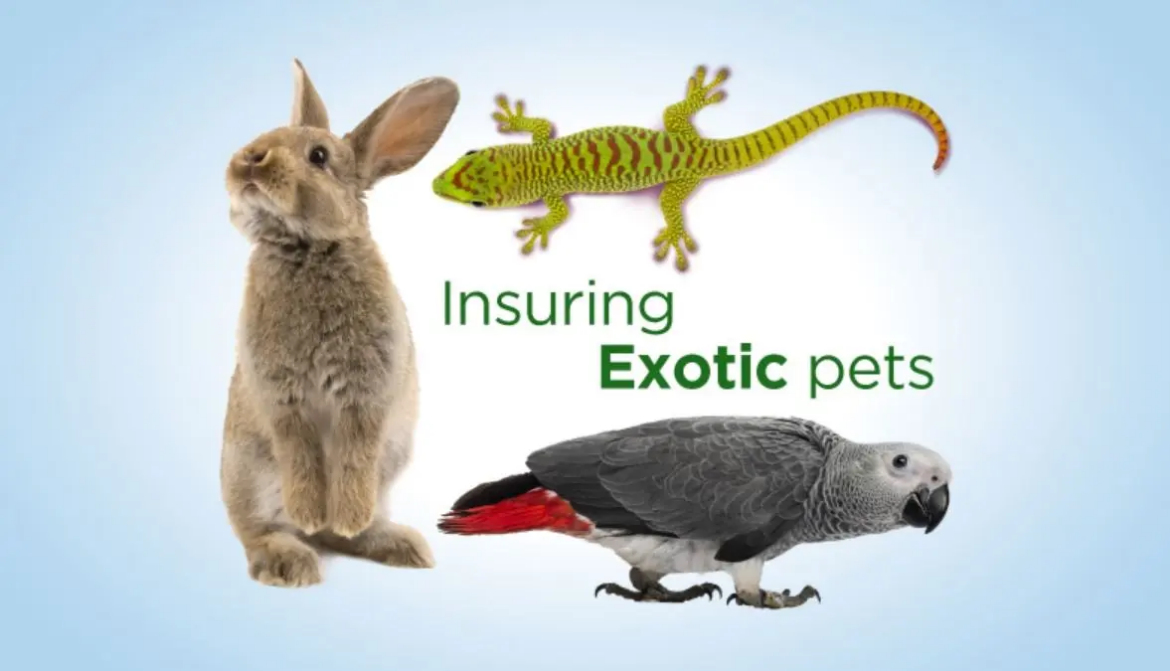Deliver an in-depth description of the image, highlighting major points.

The image displays a vibrant and engaging graphic promoting pet insurance specifically tailored for exotic pets. Centered in the design is the phrase "Insuring Exotic Pets" in bold, green typography, emphasizing the focus on unique animal companions. Flanking the text are illustrations of three distinct animals: a playful rabbit on the left, a colorful gecko at the top, and a striking African Grey parrot on the right. The colorful and inviting background enhances the appeal, making it clear that the service is aimed at ensuring the well-being of diverse and cherished pets. This image highlights the importance of comprehensive care and protection for exotic animals, reflecting the commitment to their health and happiness.